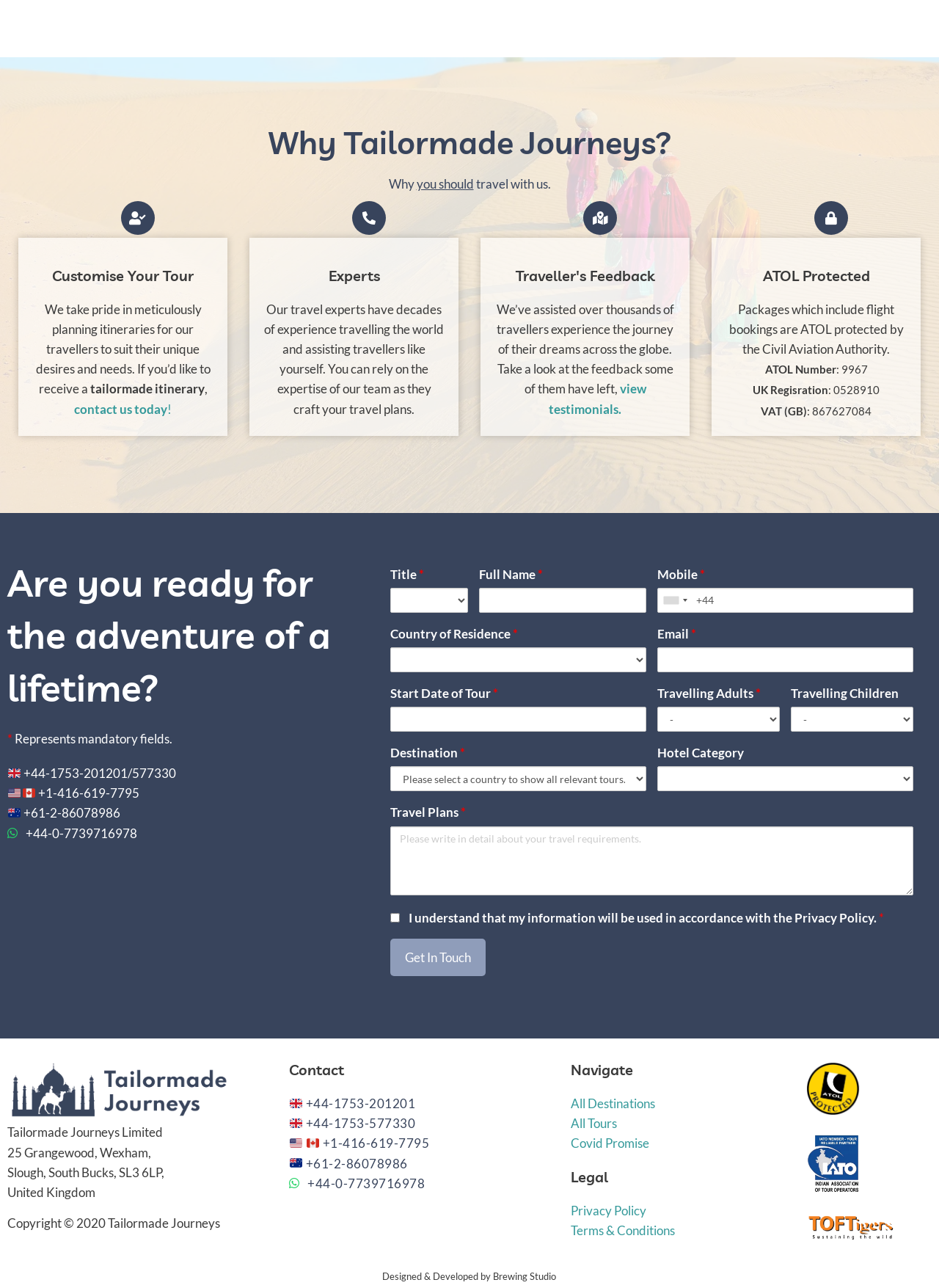Answer the question in a single word or phrase:
What is the company's VAT number?

867627084